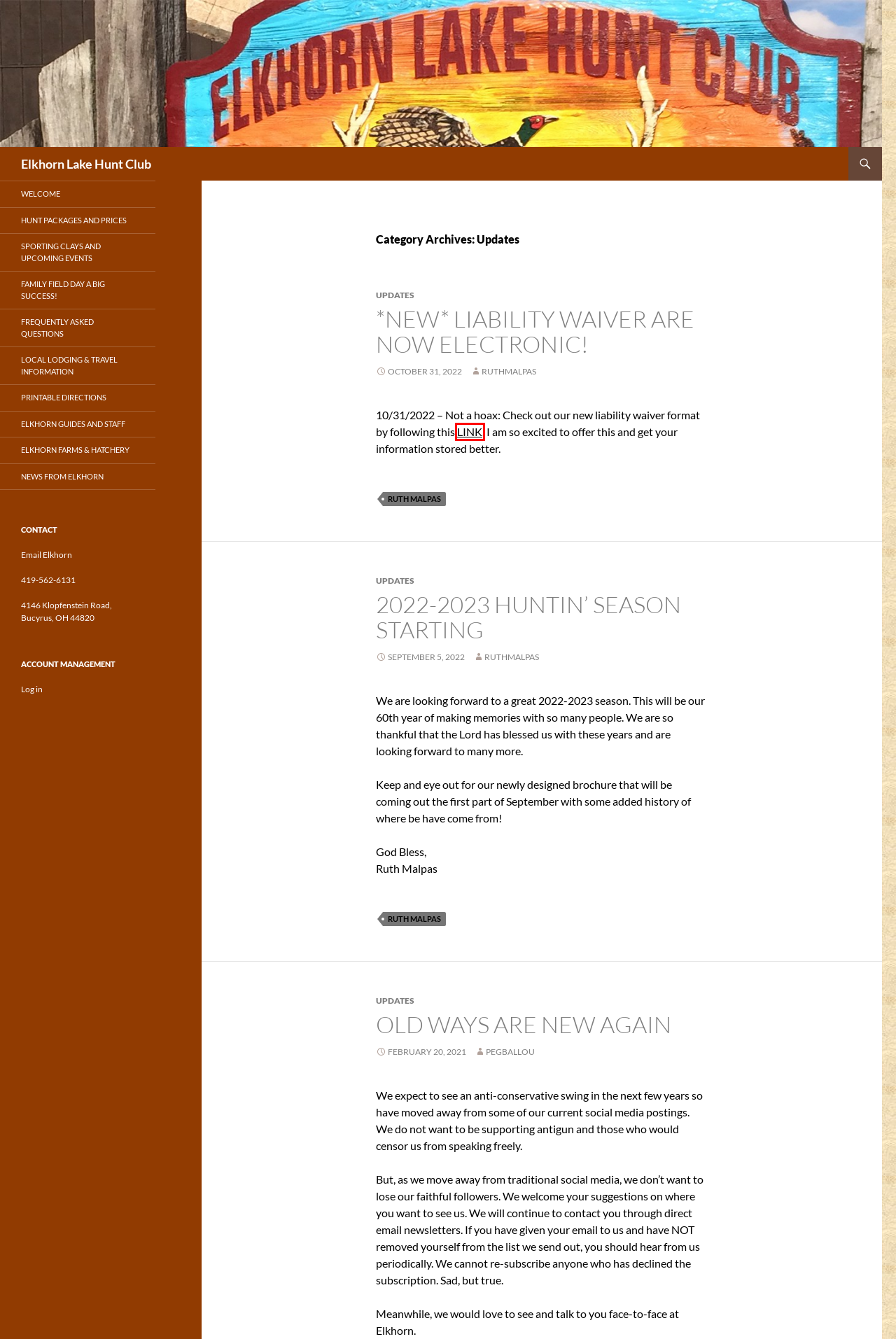Look at the screenshot of a webpage, where a red bounding box highlights an element. Select the best description that matches the new webpage after clicking the highlighted element. Here are the candidates:
A. Ruth Malpas | Elkhorn Lake Hunt Club
B. Online waiver | Waiver app - The World's Leading Digital Waiver Application
C. Hunt Packages and Prices | Elkhorn Lake Hunt Club
D. Family Field Day A Big Success! | Elkhorn Lake Hunt Club
E. 2022-2023 Huntin’ Season Starting | Elkhorn Lake Hunt Club
F. *New* Liability Waiver are now electronic! | Elkhorn Lake Hunt Club
G. Elkhorn Lake Hunt Club
H. Meet the Elkhorn Guides and Staff | Elkhorn Lake Hunt Club

B